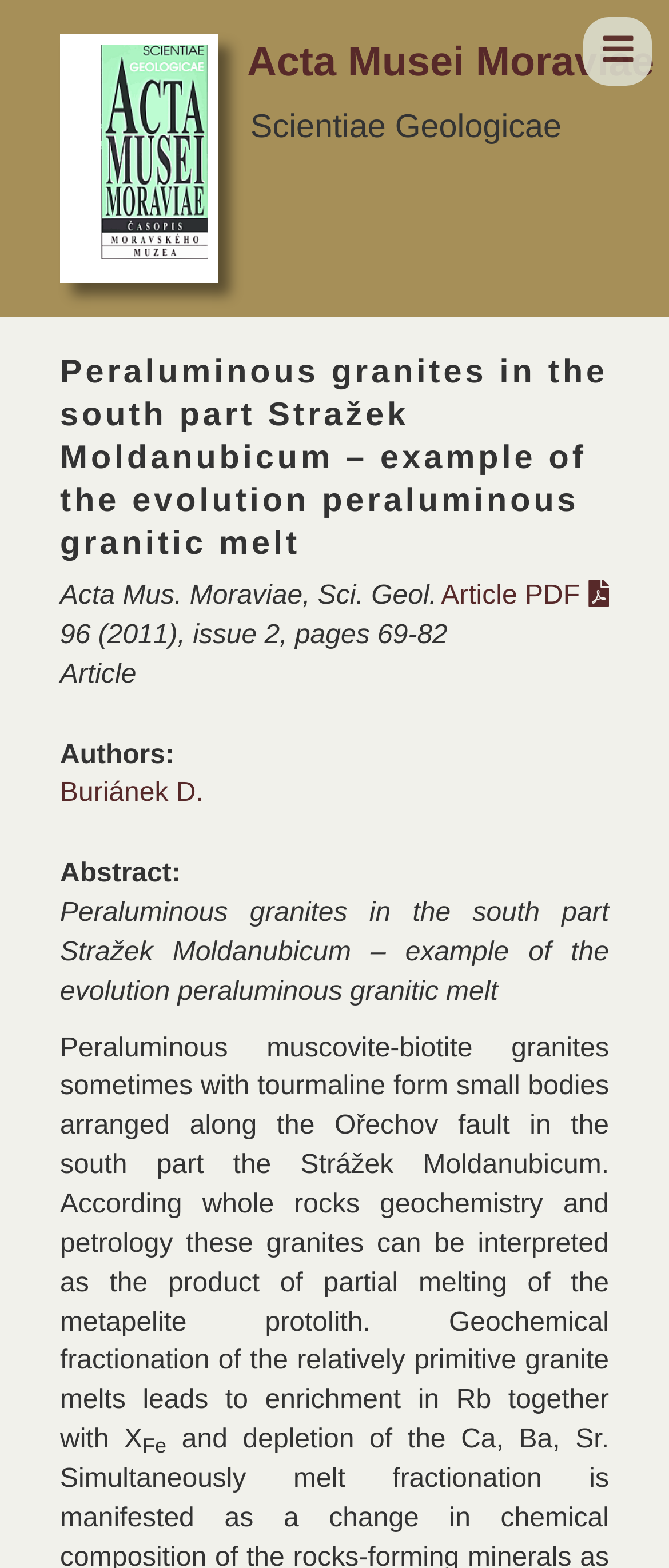What is the chemical symbol mentioned in the abstract?
Please respond to the question with a detailed and informative answer.

The chemical symbol mentioned in the abstract is 'Fe', which is written in a subscript element within the text.